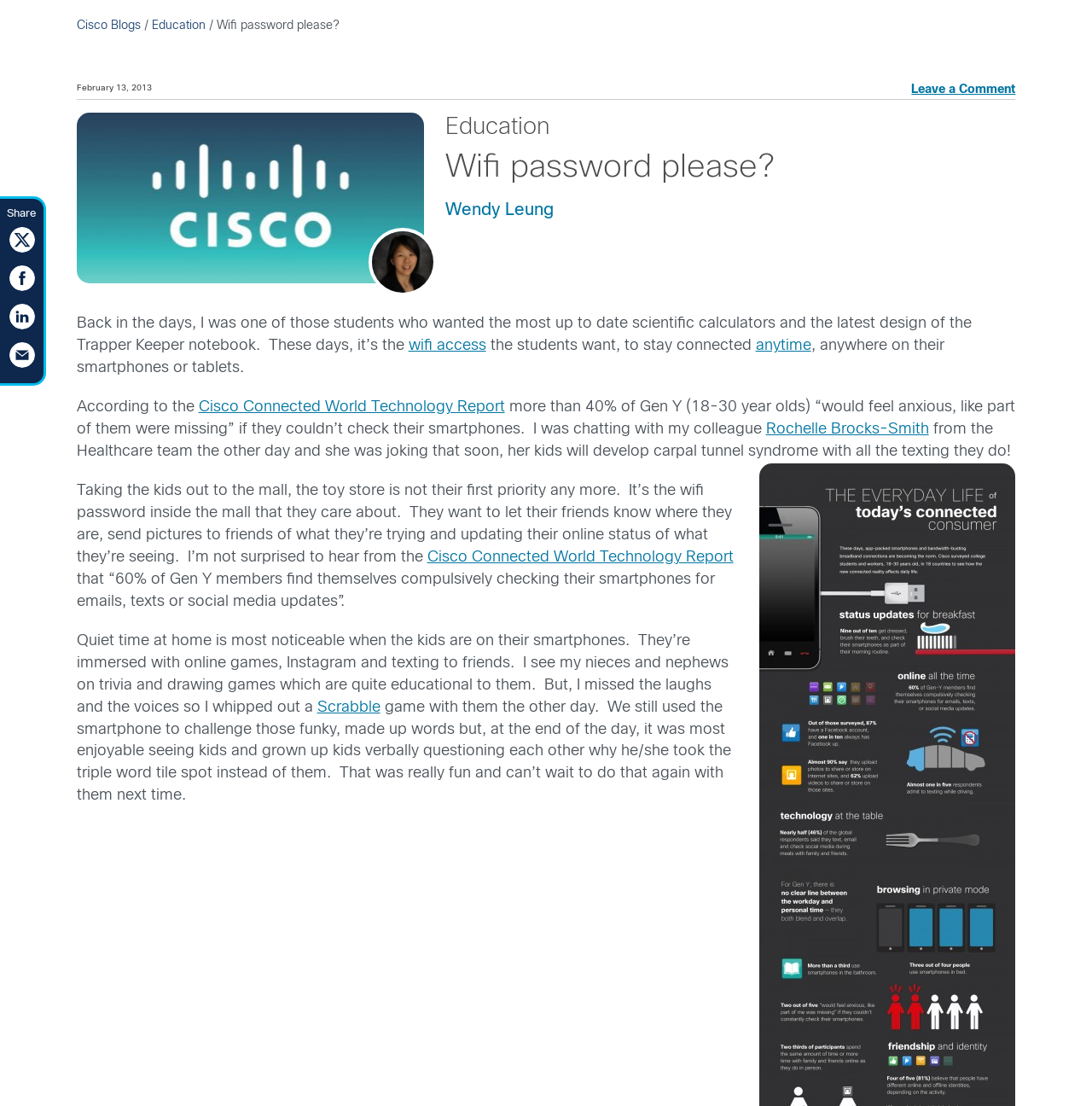Determine the coordinates of the bounding box that should be clicked to complete the instruction: "Click on the 'Wendy Leung' link". The coordinates should be represented by four float numbers between 0 and 1: [left, top, right, bottom].

[0.408, 0.183, 0.507, 0.198]